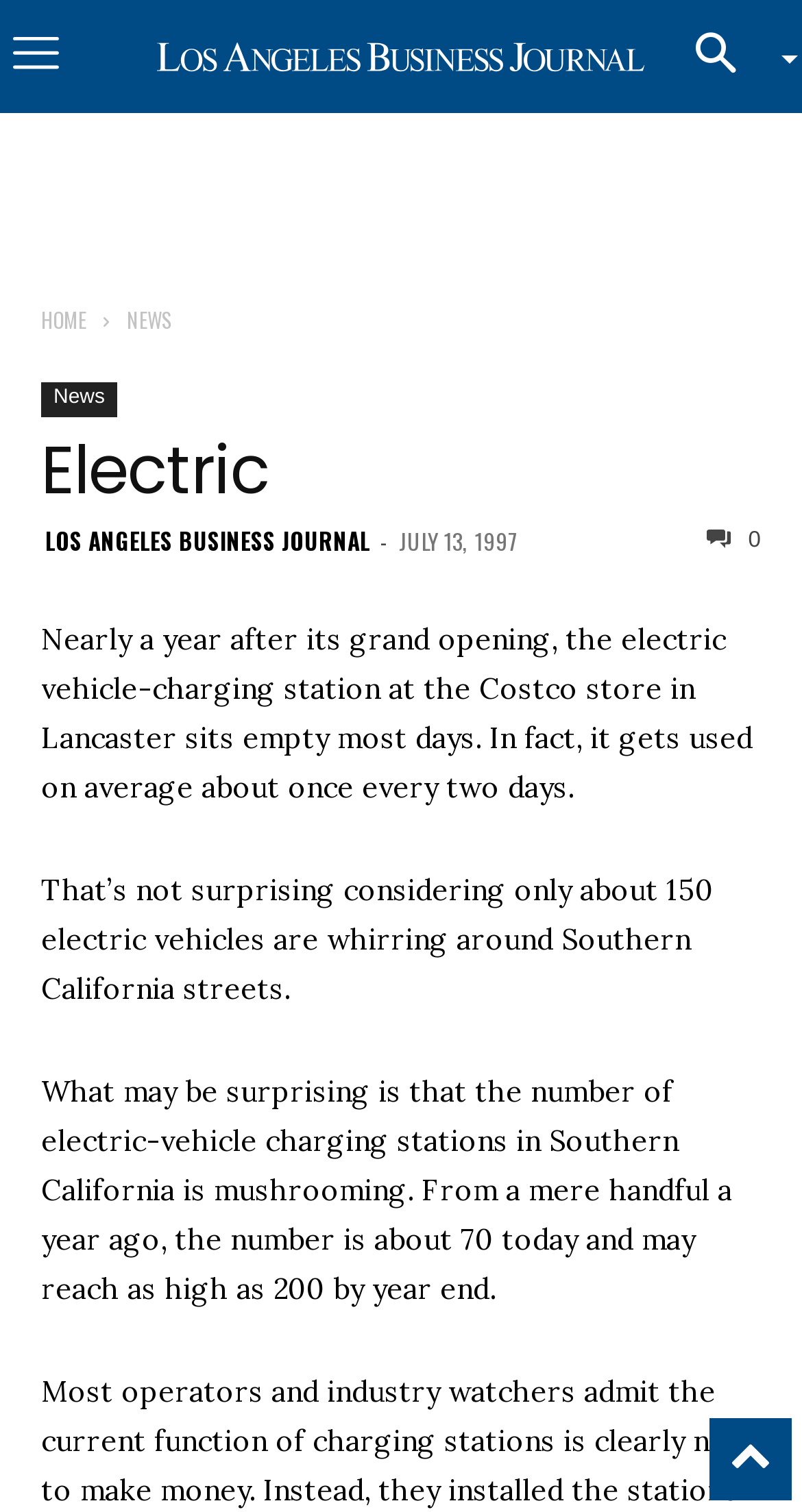Please provide a brief answer to the following inquiry using a single word or phrase:
What is the expected number of electric-vehicle charging stations by year end?

as high as 200